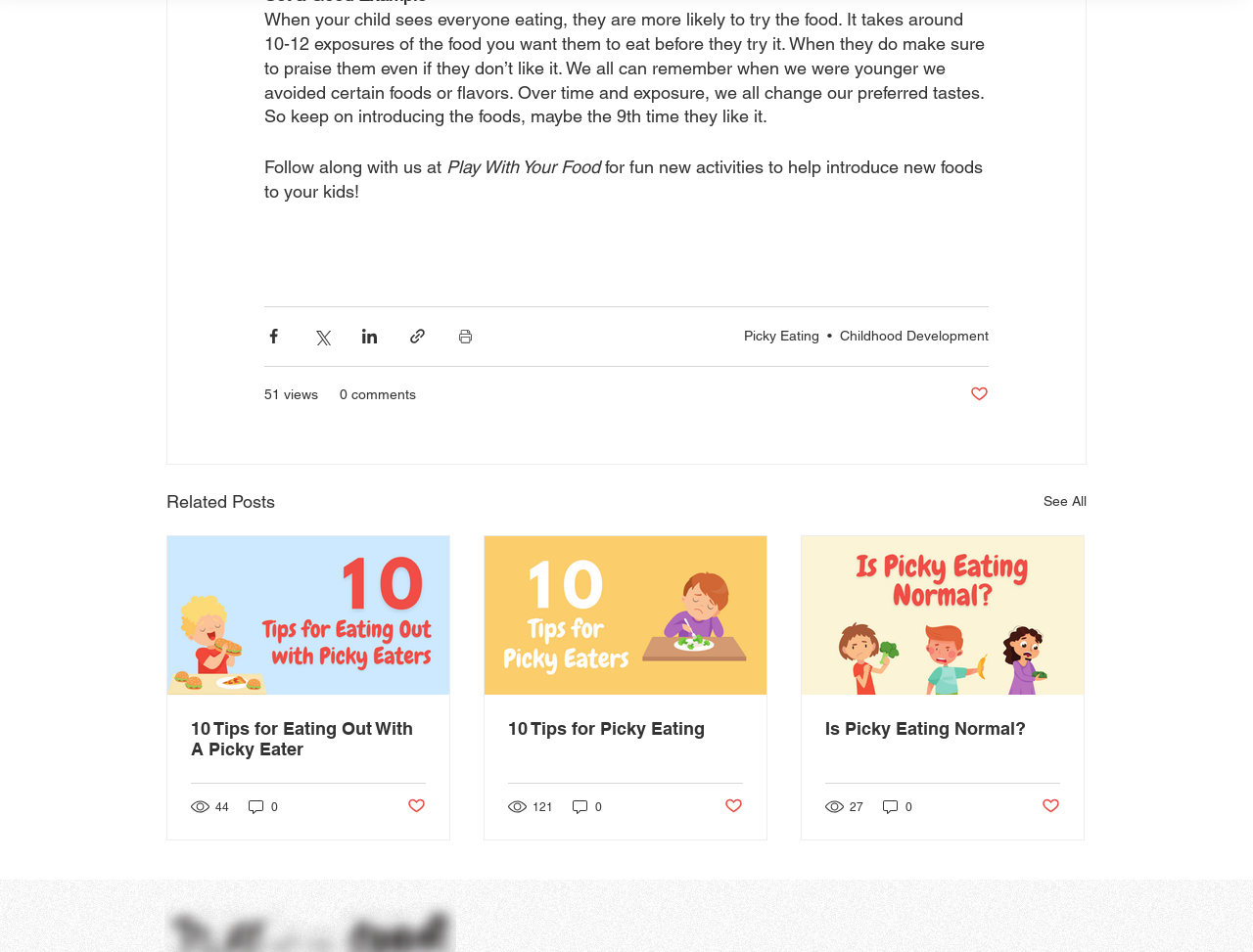Pinpoint the bounding box coordinates of the area that must be clicked to complete this instruction: "Share via Facebook".

[0.211, 0.344, 0.226, 0.363]